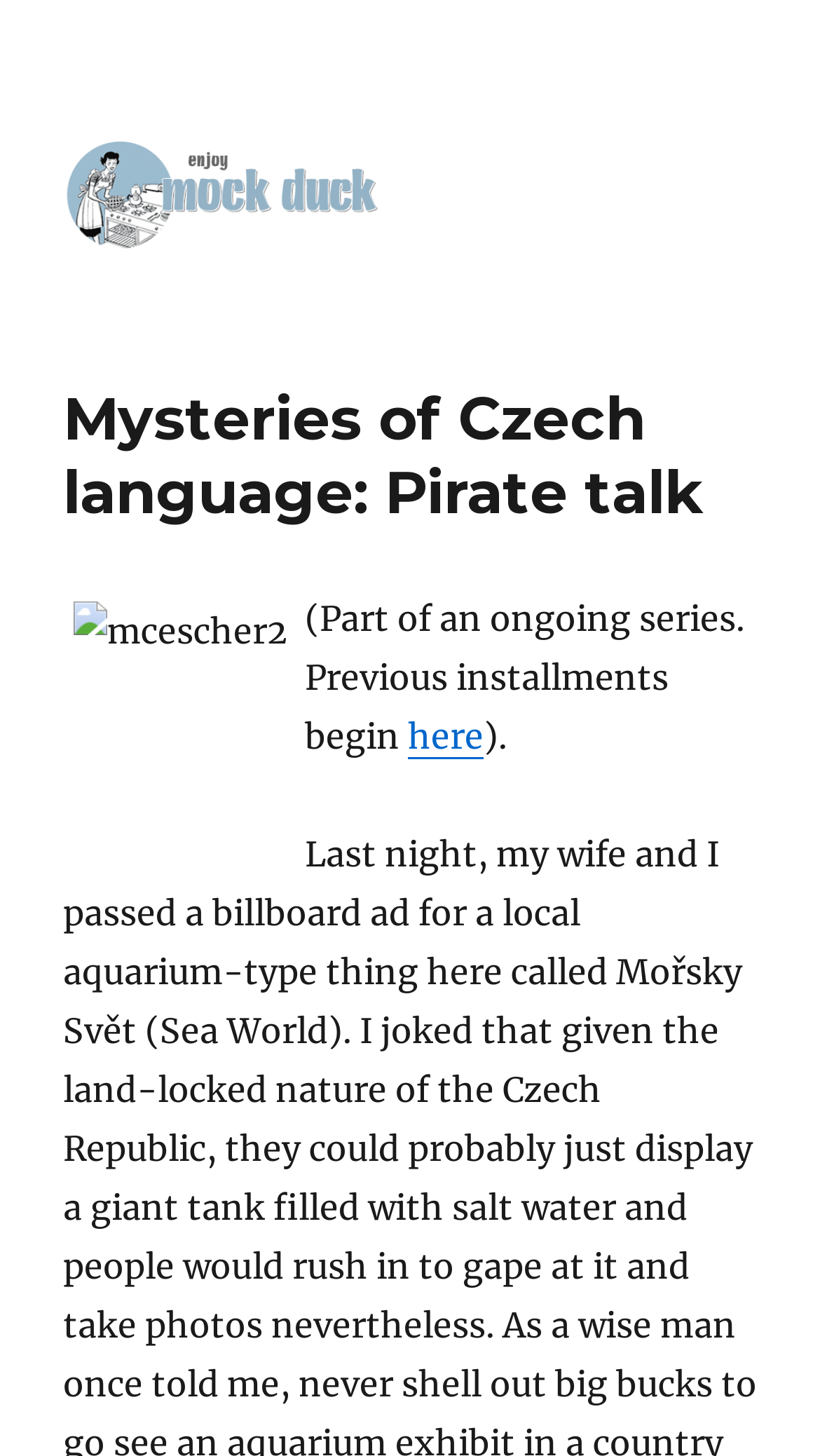What is the position of the image 'mcescher2'?
Answer the question with as much detail as you can, using the image as a reference.

By comparing the y1 and y2 coordinates of the image 'mcescher2' ([0.09, 0.412, 0.359, 0.554]) with those of the text elements, it is clear that the image is positioned above the text, likely serving as a visual element to break up the content.